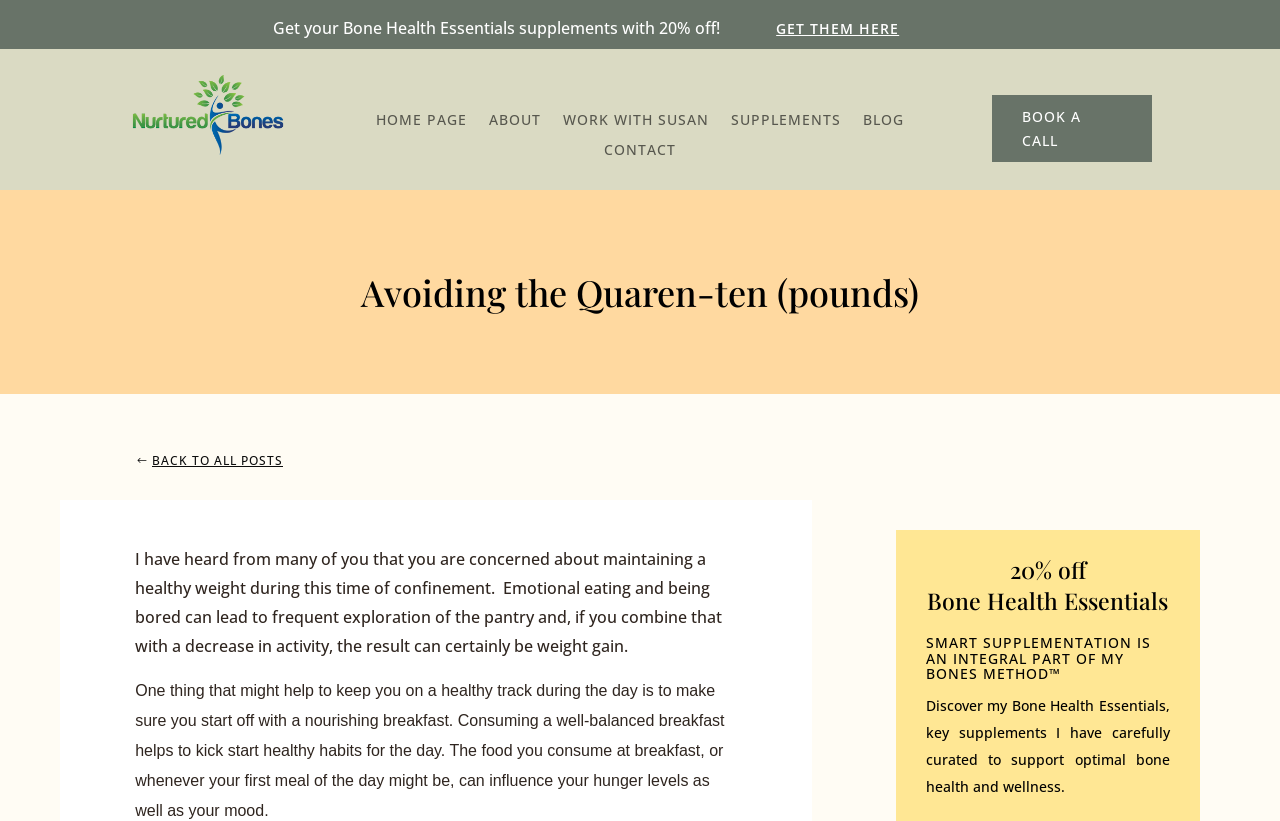Write an elaborate caption that captures the essence of the webpage.

This webpage is about bone health and weight management during confinement. At the top, there is a promotional message "Get your Bone Health Essentials supplements with 20% off!" followed by a call-to-action "GET THEM HERE". Below this, there is a small image and a link.

The webpage has a navigation menu with links to "HOME PAGE", "ABOUT", "WORK WITH SUSAN", "SUPPLEMENTS", "BLOG", and "CONTACT" at the top center of the page. On the top right, there is a link to "BOOK A CALL".

The main content of the webpage is an article titled "Avoiding the Quaren-ten (pounds)" which discusses the importance of maintaining a healthy weight during confinement. The article is divided into paragraphs, with the first paragraph discussing the challenges of emotional eating and decreased activity during this time. The second paragraph emphasizes the importance of starting the day with a nourishing breakfast to kick-start healthy habits.

On the right side of the page, there are three headings: "20% off", "Bone Health Essentials", and "SMART SUPPLEMENTATION IS AN INTEGRAL PART OF MY BONES METHOD™". Below these headings, there is a brief description of the Bone Health Essentials supplements, which are carefully curated to support optimal bone health and wellness.

Overall, the webpage is focused on promoting bone health supplements and providing tips for maintaining a healthy weight during confinement.